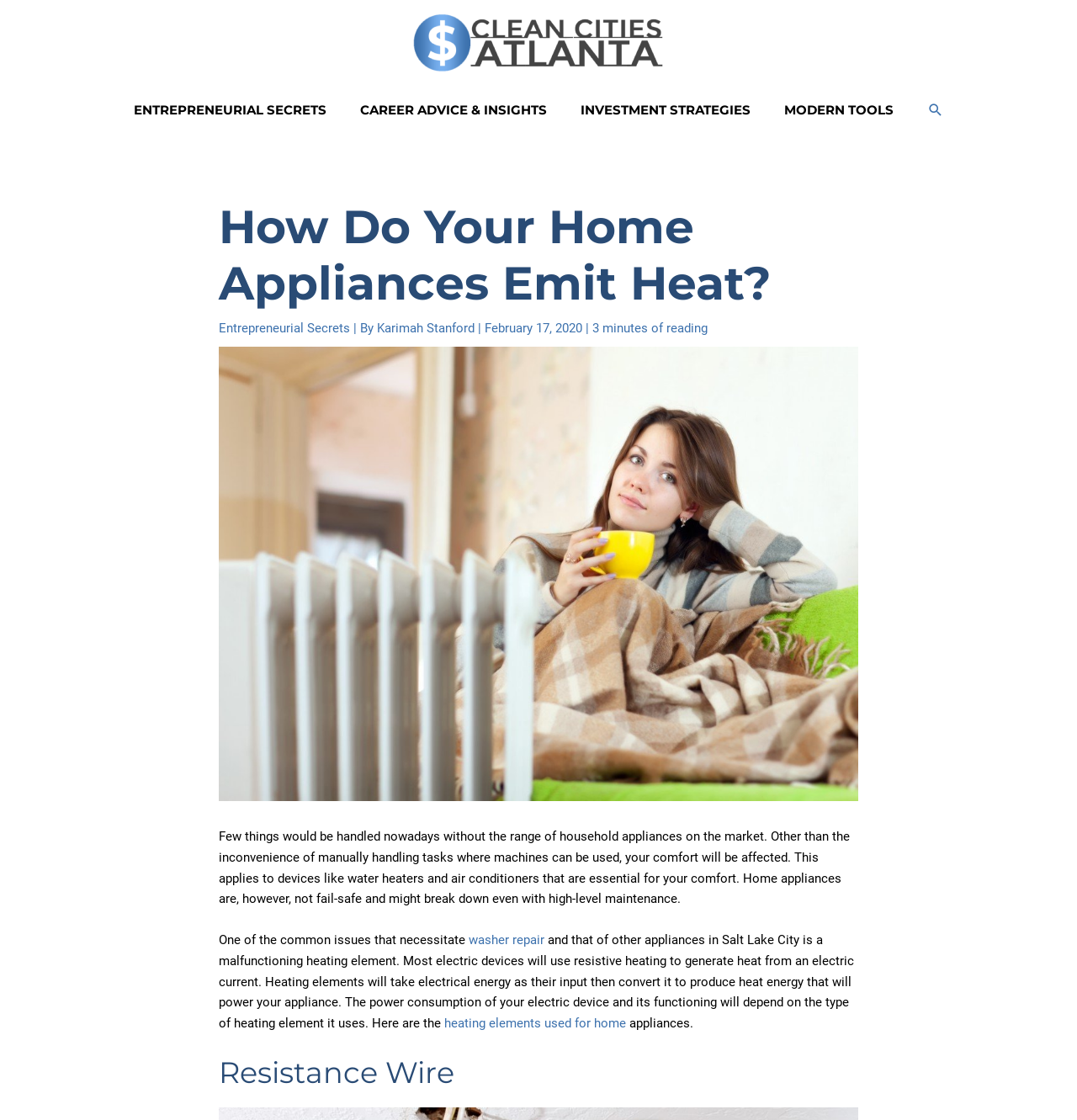Illustrate the webpage thoroughly, mentioning all important details.

The webpage is about home appliances and how they emit heat. At the top left corner, there is a logo of "cleancitiesatlanta.net" with a link to the website. Next to the logo, there is a navigation menu with links to various sections, including "ENTREPRENEURIAL SECRETS", "CAREER ADVICE & INSIGHTS", "INVESTMENT STRATEGIES", and "MODERN TOOLS". On the top right corner, there is a search icon with a link and a "SEARCH" text.

Below the navigation menu, there is a heading "How Do Your Home Appliances Emit Heat?" followed by a link to "Entrepreneurial Secrets" and the author's name "Karimah Stanford" with the date "February 17, 2020" and an estimated reading time of "3 minutes of reading".

The main content of the webpage starts with a paragraph discussing the importance of home appliances and how they can break down even with high-level maintenance. The text then explains that one of the common issues with appliances is a malfunctioning heating element, which is used to convert electrical energy into heat energy.

There are several links within the text, including "washer repair" and "heating elements used for home appliances". The webpage also has a subheading "Resistance Wire" at the bottom.

Overall, the webpage appears to be an informative article about home appliances and their heating elements, with links to related topics and resources.